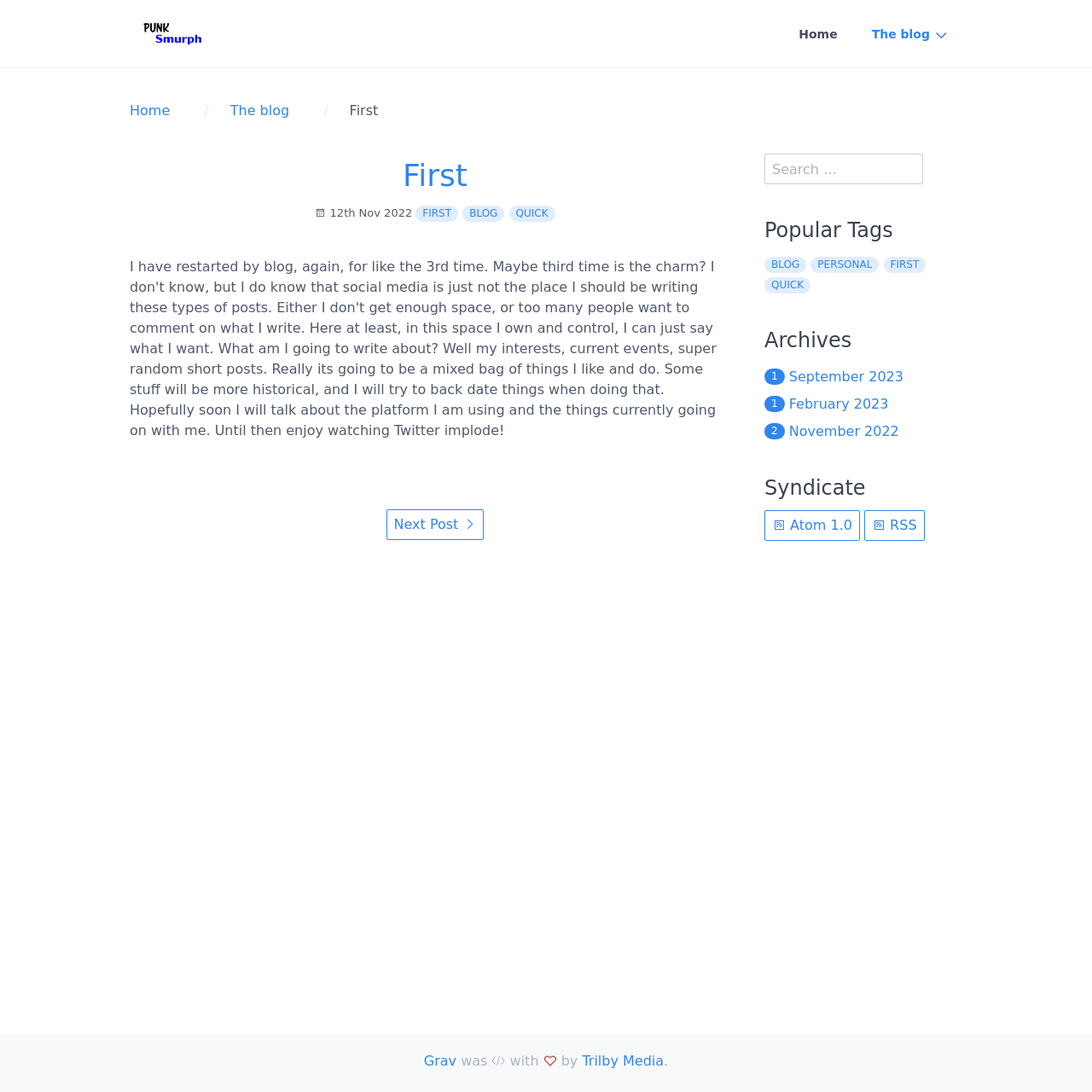Using the description: "alt="Punk Smurph"", identify the bounding box of the corresponding UI element in the screenshot.

[0.125, 0.015, 0.191, 0.048]